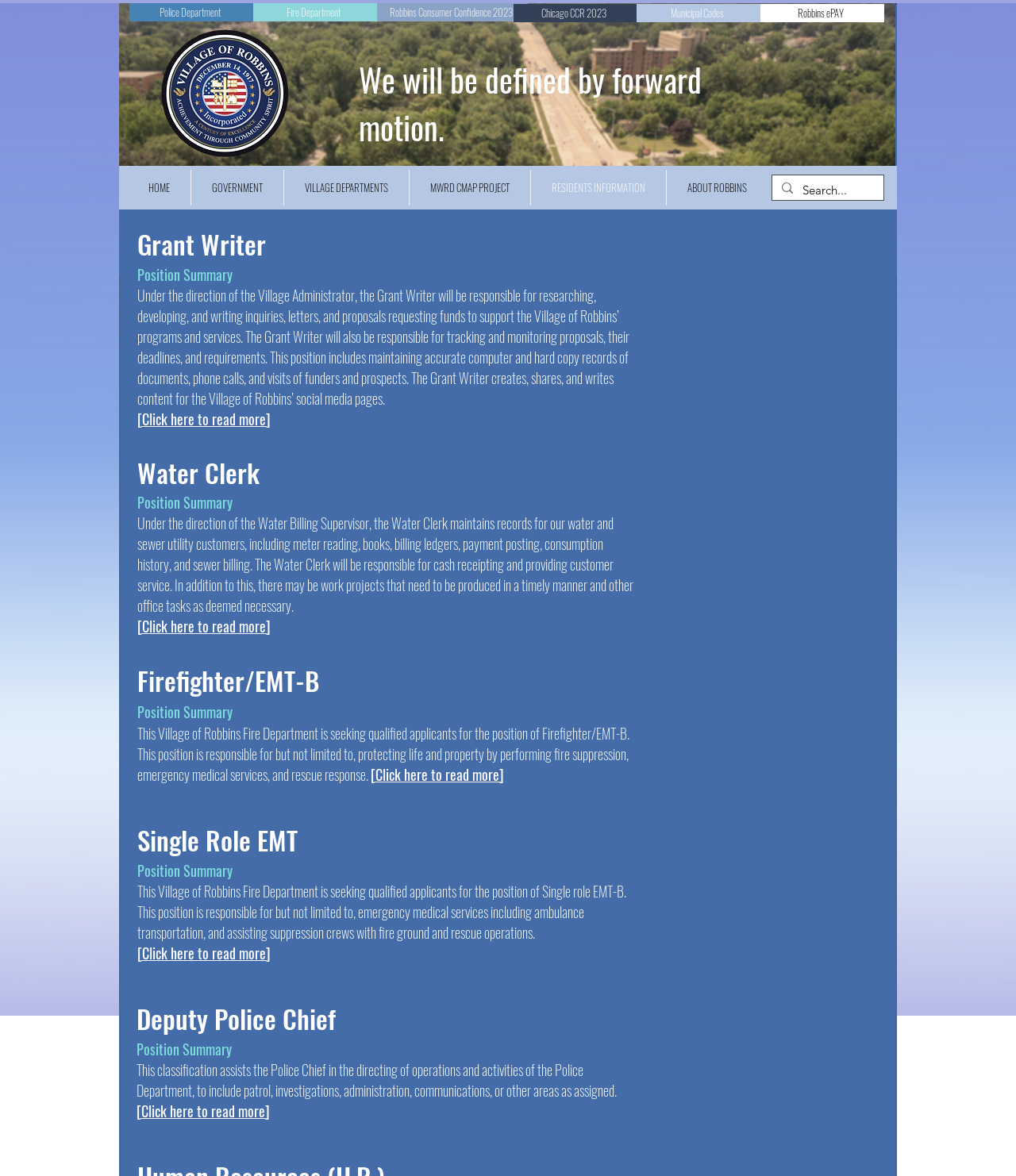Provide a brief response using a word or short phrase to this question:
What is the image above the navigation menu?

Untitled design (20).png